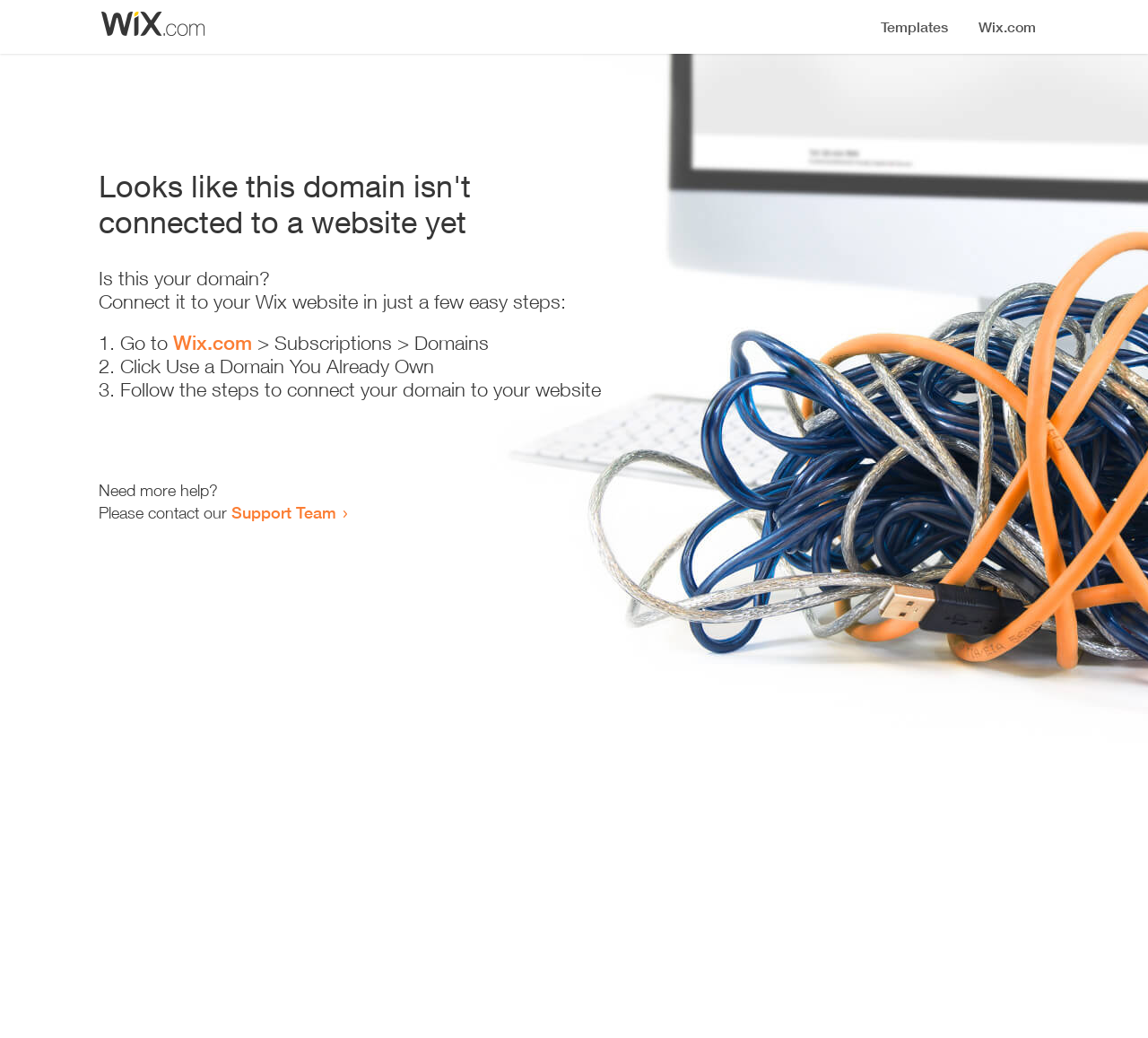How many steps are required to connect the domain?
Refer to the image and offer an in-depth and detailed answer to the question.

The webpage provides a list of steps to connect the domain, which includes '1. Go to Wix.com > Subscriptions > Domains', '2. Click Use a Domain You Already Own', and '3. Follow the steps to connect your domain to your website'. Therefore, there are three steps required to connect the domain.